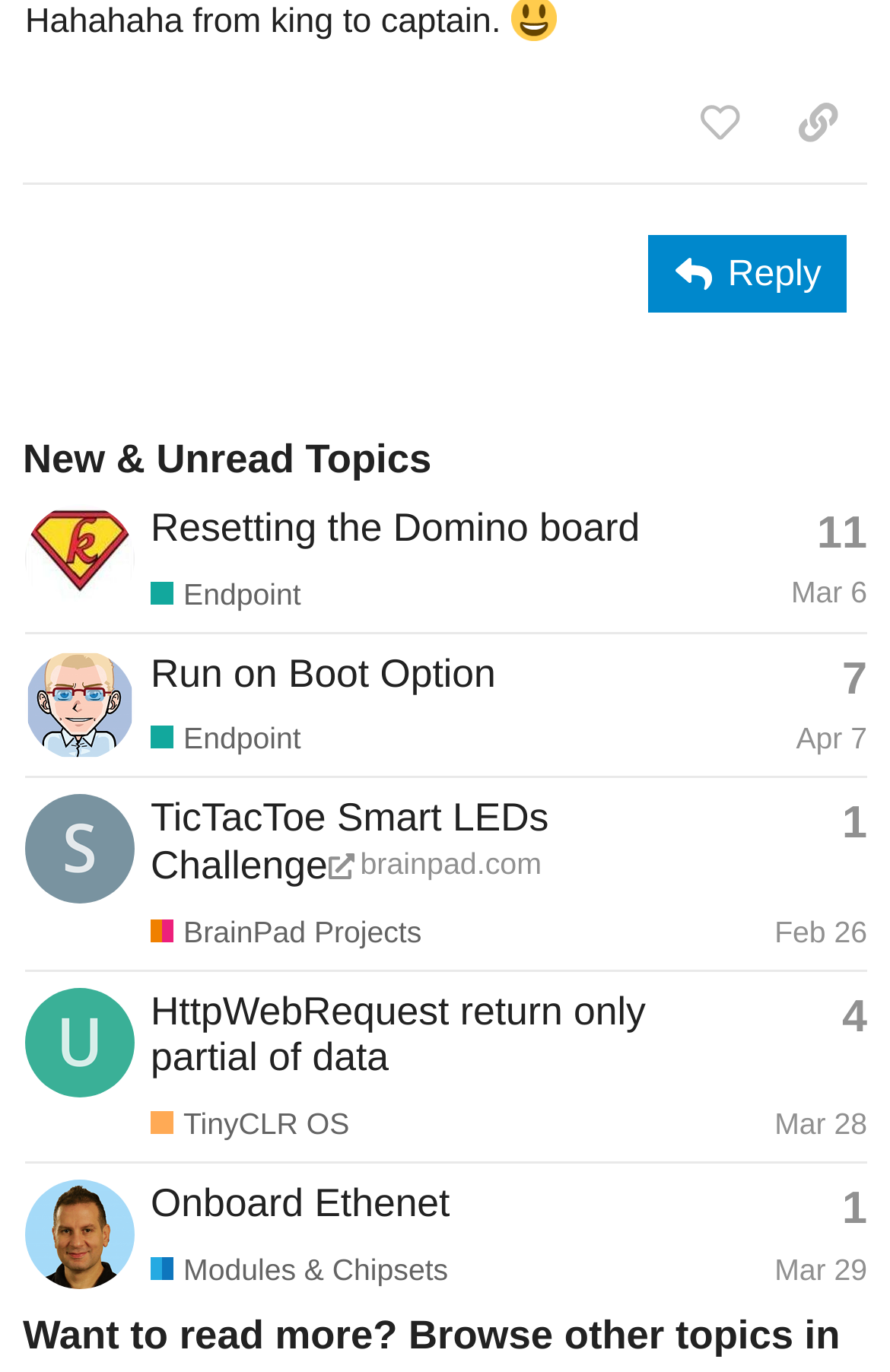Locate the bounding box coordinates of the area you need to click to fulfill this instruction: 'Read the topic 'Resetting the Domino board''. The coordinates must be in the form of four float numbers ranging from 0 to 1: [left, top, right, bottom].

[0.169, 0.367, 0.719, 0.4]